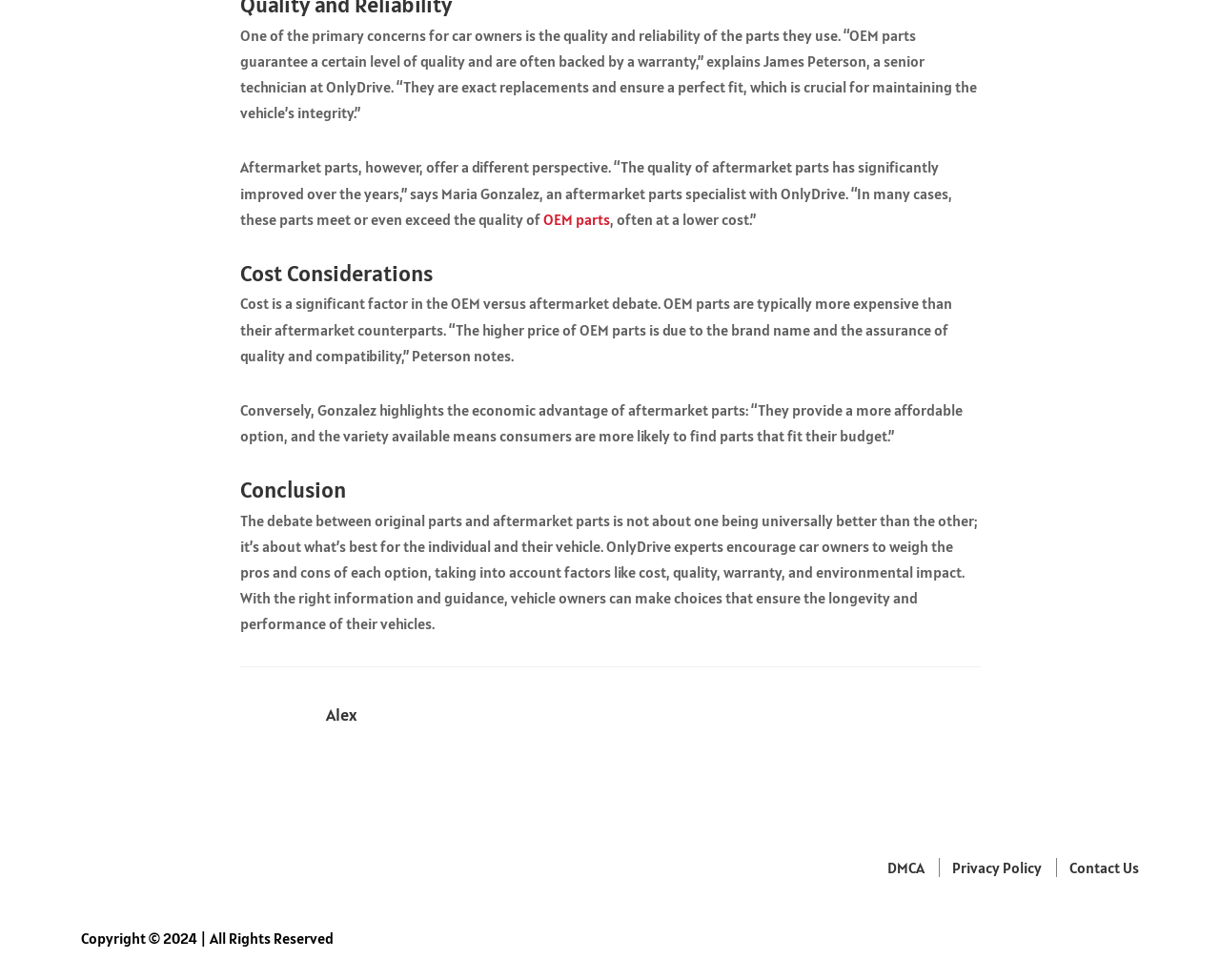What is a factor to consider when choosing between OEM and aftermarket parts?
Craft a detailed and extensive response to the question.

According to the article, cost is a significant factor to consider when deciding between OEM and aftermarket car parts, with OEM parts typically being more expensive than their aftermarket counterparts.